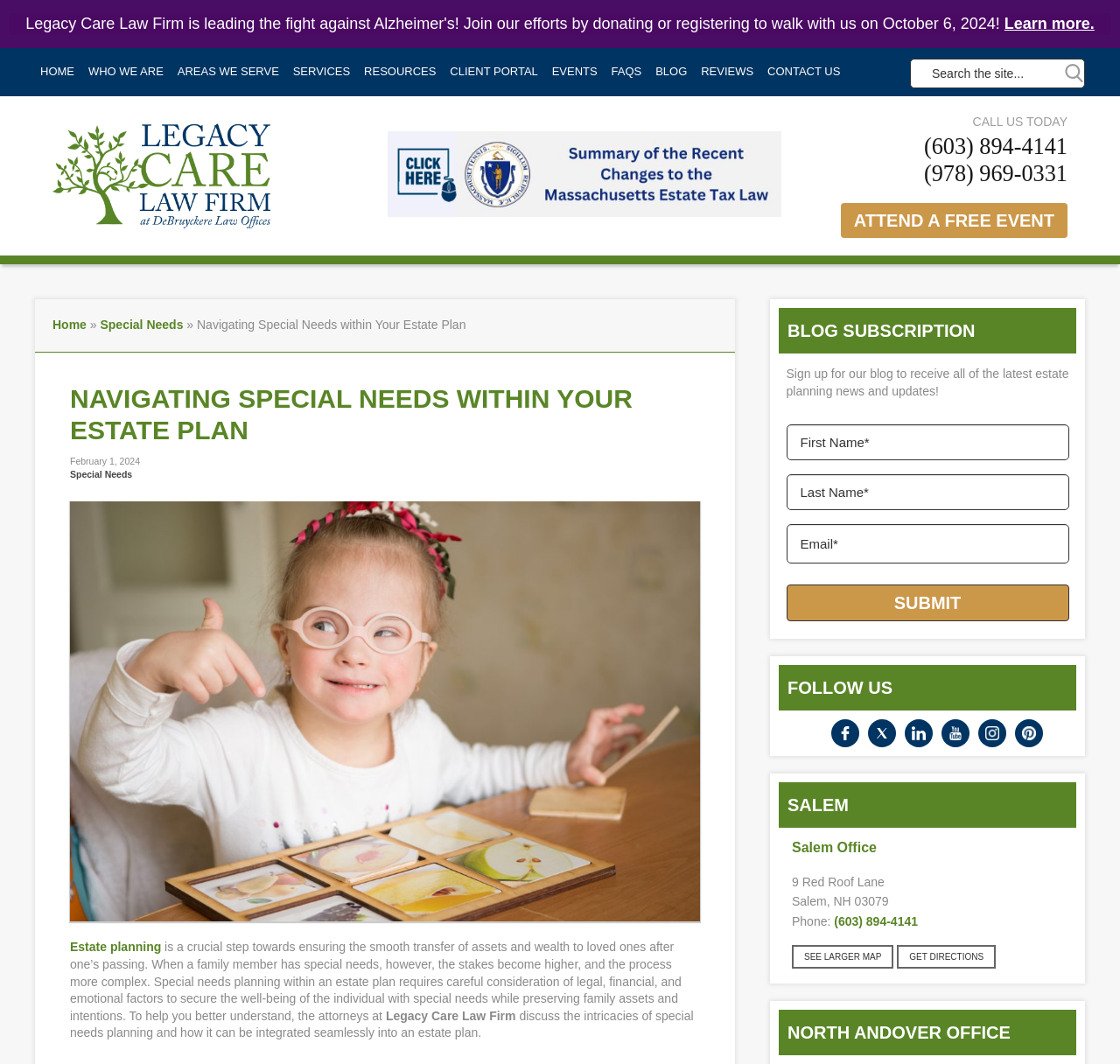Identify the bounding box of the UI element described as follows: "alt="MA Tax Changes"". Provide the coordinates as four float numbers in the range of 0 to 1 [left, top, right, bottom].

[0.346, 0.124, 0.698, 0.209]